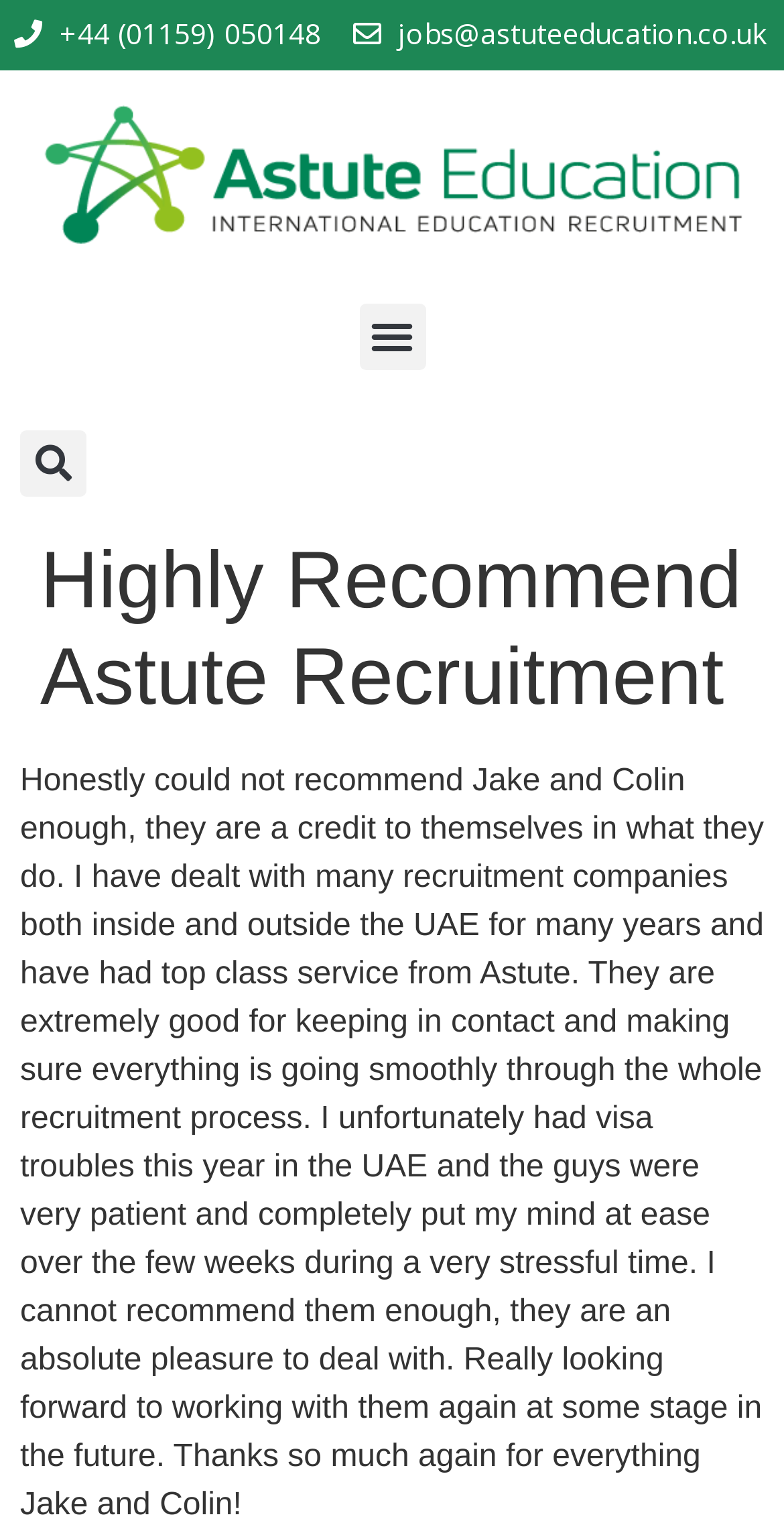What is the phone number on the webpage?
Examine the image closely and answer the question with as much detail as possible.

I found the phone number by looking at the StaticText element with the bounding box coordinates [0.076, 0.009, 0.409, 0.034], which contains the text '+44 (01159) 050148'.